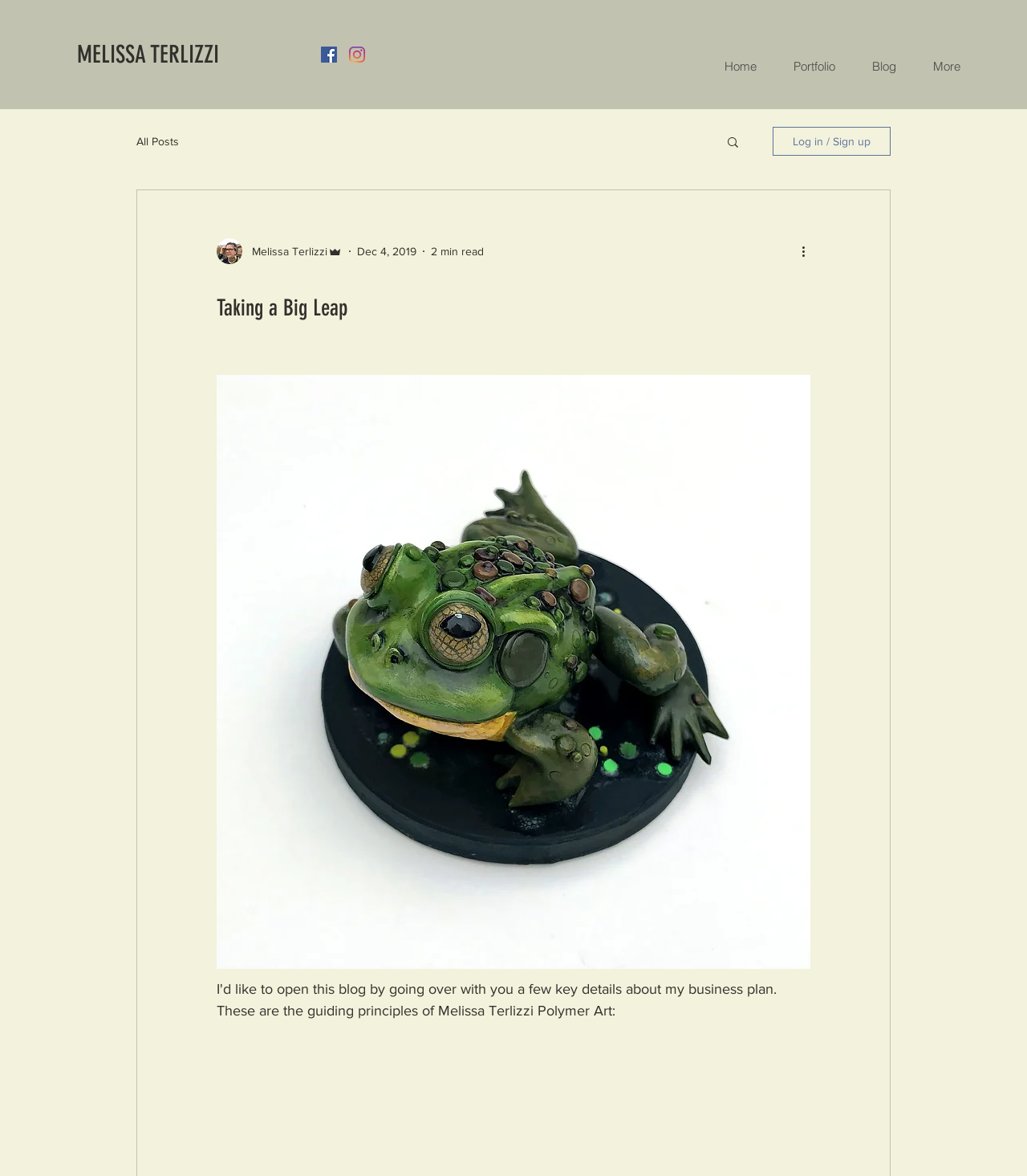Please provide a one-word or short phrase answer to the question:
What is the name of the author?

Melissa Terlizzi